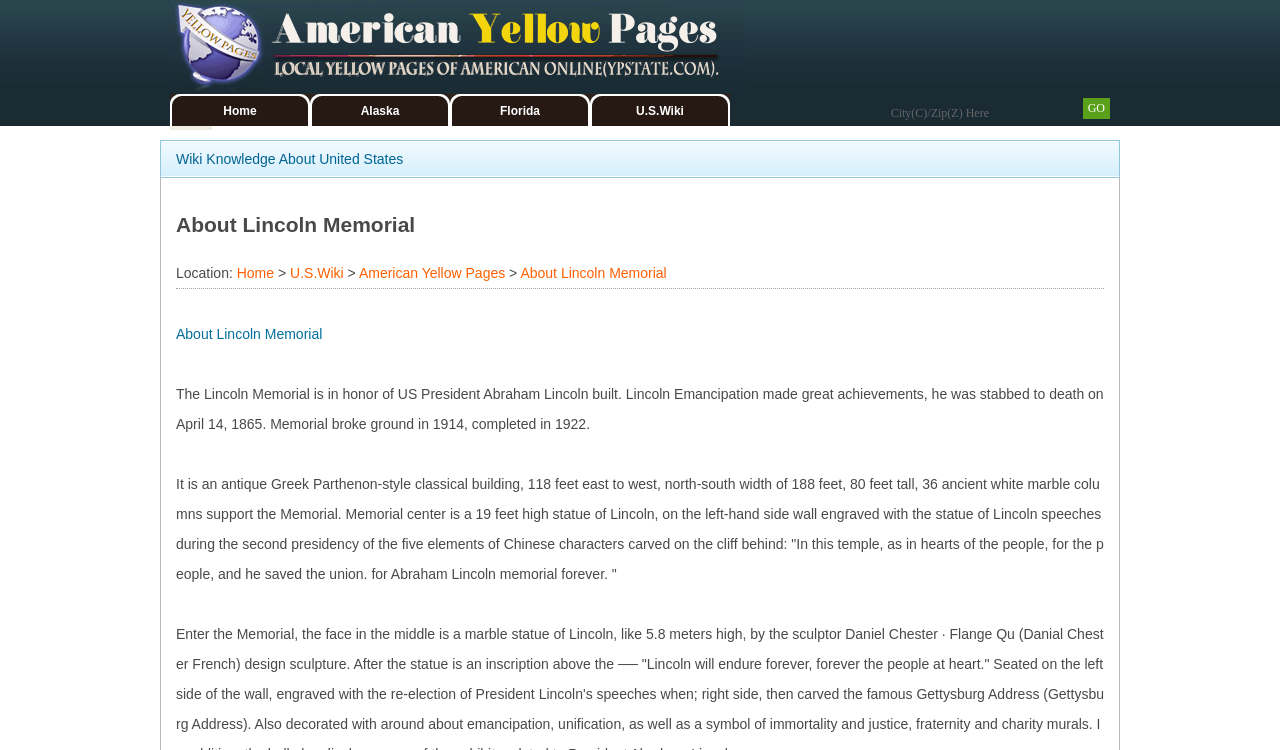Please identify the bounding box coordinates of the clickable region that I should interact with to perform the following instruction: "Click on GO". The coordinates should be expressed as four float numbers between 0 and 1, i.e., [left, top, right, bottom].

[0.846, 0.131, 0.867, 0.159]